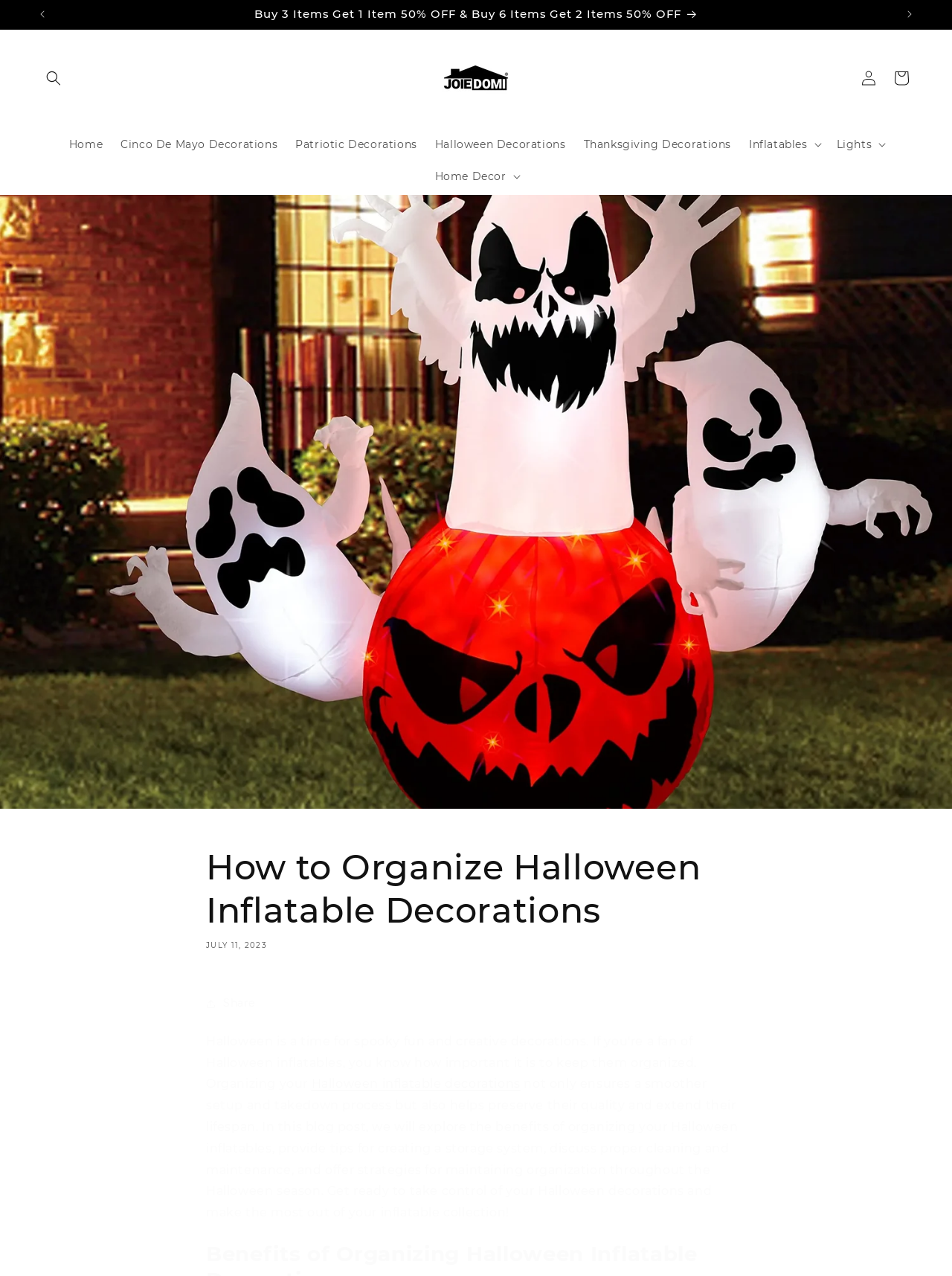Provide the bounding box coordinates of the section that needs to be clicked to accomplish the following instruction: "View the shopping cart."

[0.93, 0.049, 0.964, 0.074]